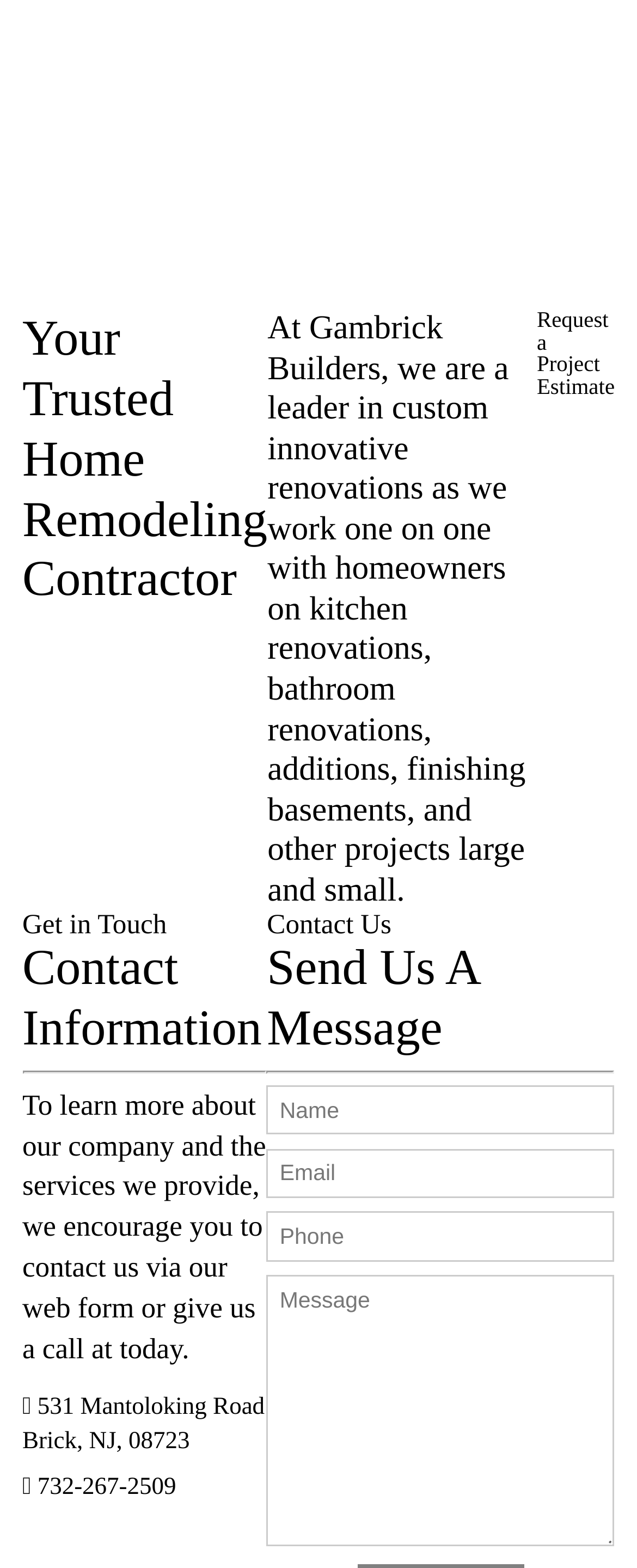What is the address of the company?
Using the image, provide a detailed and thorough answer to the question.

I found the company's address by looking at the contact information section, where it is listed as a link with the text '531 Mantoloking Road Brick, NJ, 08723'.